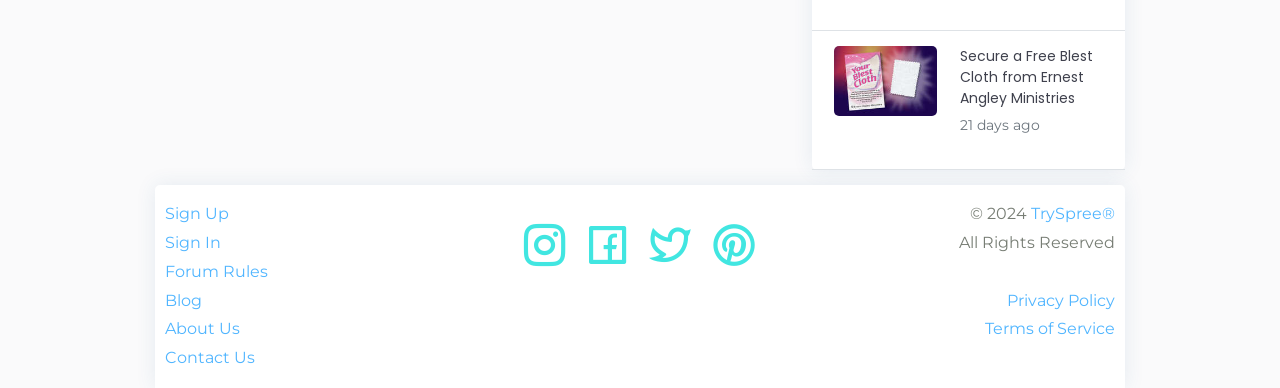Extract the bounding box coordinates of the UI element described: "Forum Rules". Provide the coordinates in the format [left, top, right, bottom] with values ranging from 0 to 1.

[0.129, 0.675, 0.209, 0.724]